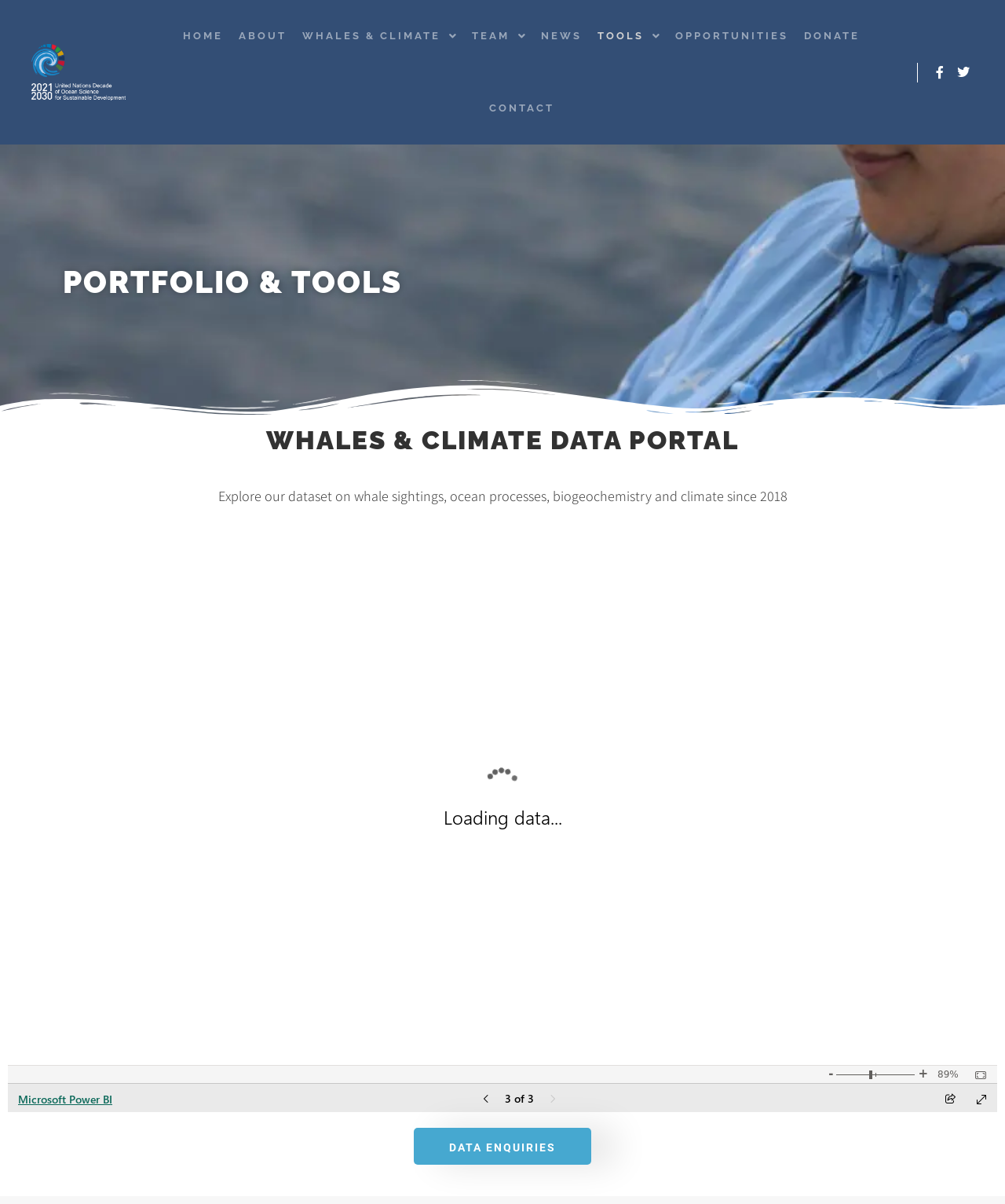Please determine the bounding box coordinates of the element's region to click for the following instruction: "explore whales and climate data portal".

[0.162, 0.355, 0.838, 0.377]